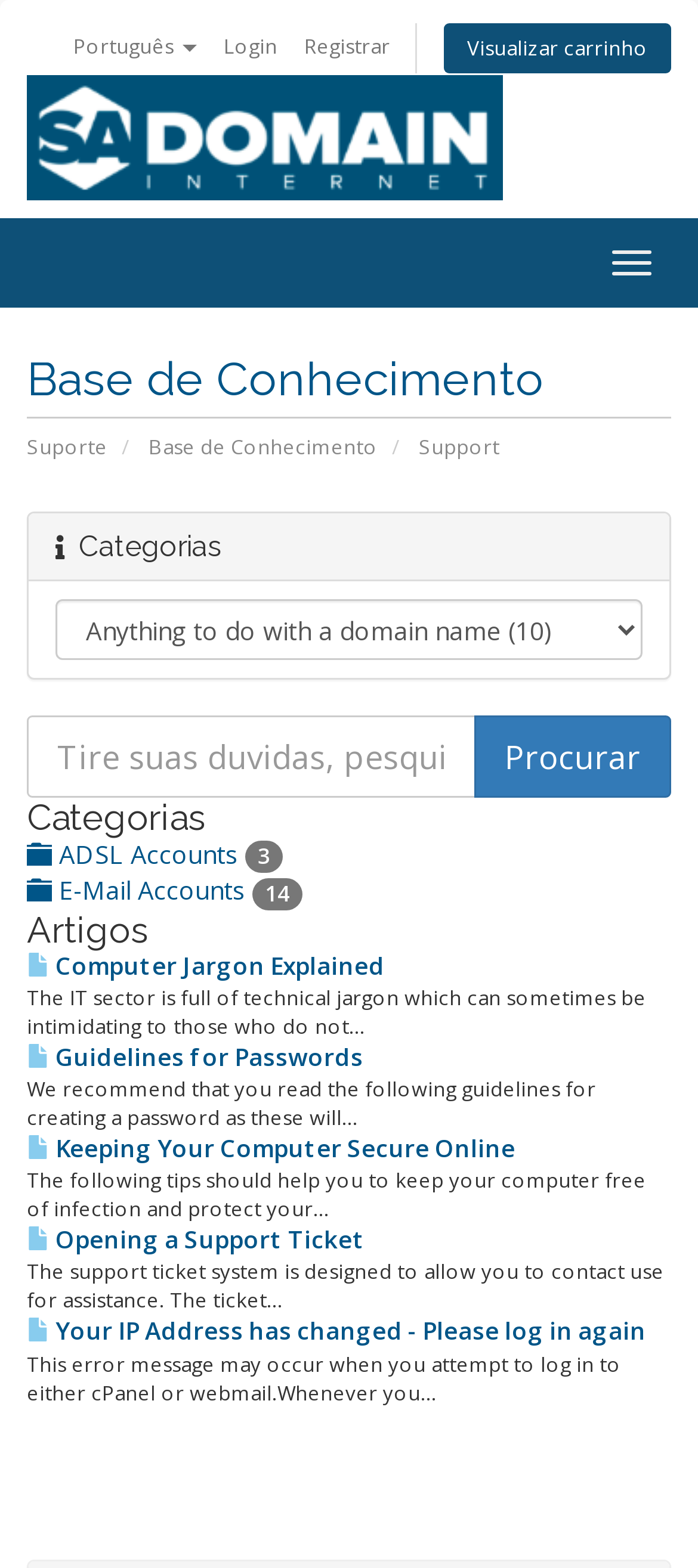Give a detailed account of the webpage.

The webpage is a knowledge base for SA Domain Internet Services. At the top, there are four links: "Português", "Login", "Registrar", and "Visualizar carrinho", aligned horizontally. Below them, there is a link to "sa domain internet service provider" with an accompanying image. 

To the right of the image, there is a button labeled "toggleNav". 

Below these elements, there is a heading "Base de Conhecimento" followed by three links: "Suporte", "Base de Conhecimento", and "Support", aligned horizontally. 

Further down, there is a heading "Categorias" with a combobox below it. The combobox has a popup menu that is not expanded by default. 

To the right of the combobox, there is a layout table containing a textbox with a placeholder text "Tire suas duvidas, pesquise em nossa base de conhecimento" and a button labeled "Procurar". 

Below the layout table, there are three headings: "Categorias", "Artigos", and several links and static text elements. The links are labeled with icons and have accompanying static text that summarizes their content. The static text describes various topics, including computer jargon, password guidelines, computer security, opening a support ticket, and IP address changes.